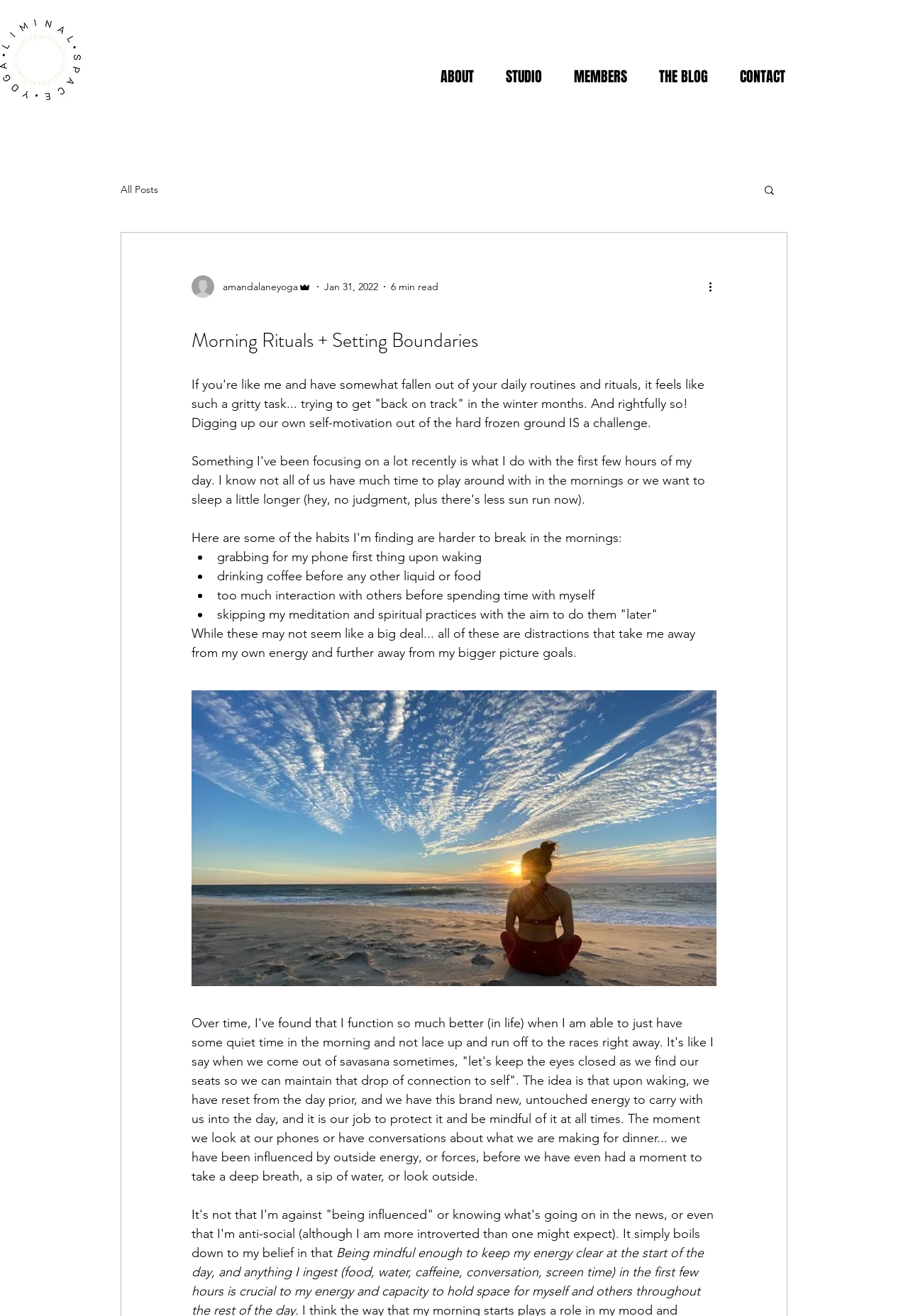Determine the main headline from the webpage and extract its text.

Morning Rituals + Setting Boundaries